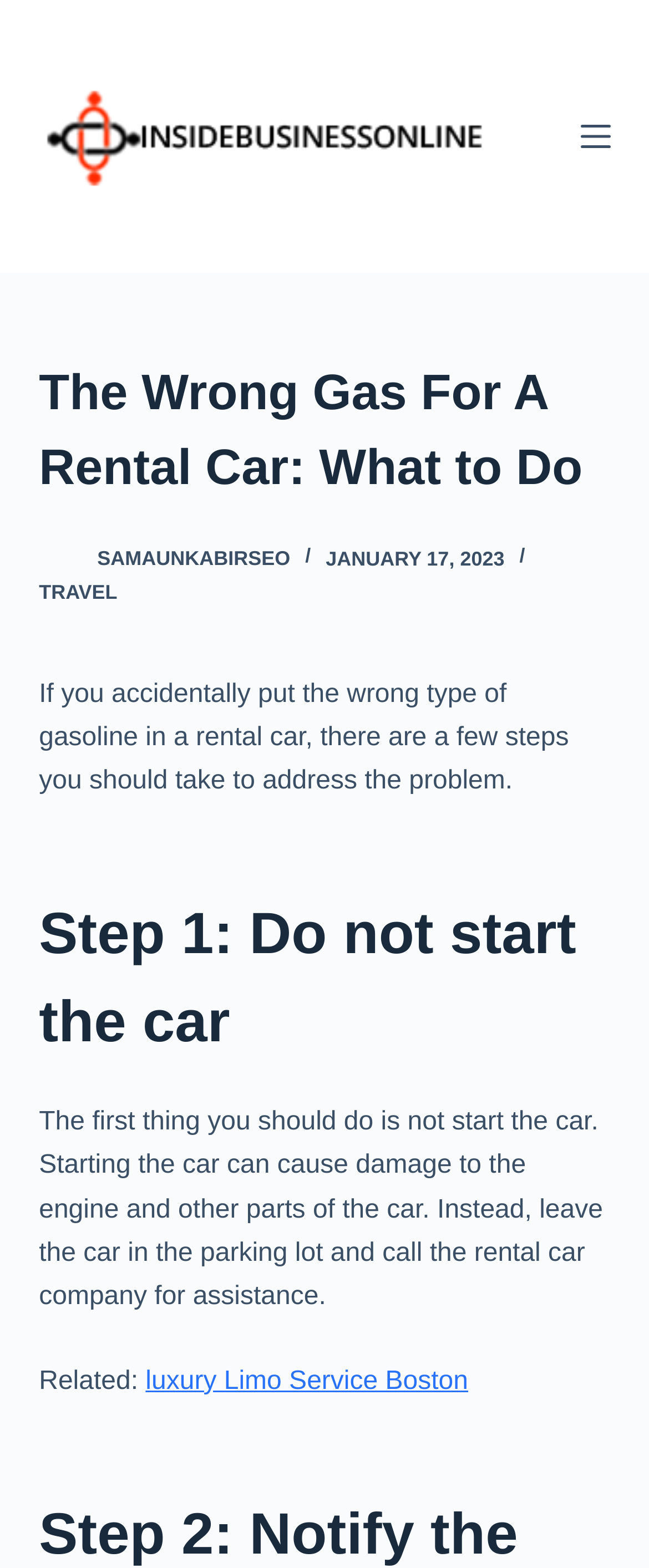Given the element description Skip to content, predict the bounding box coordinates for the UI element in the webpage screenshot. The format should be (top-left x, top-left y, bottom-right x, bottom-right y), and the values should be between 0 and 1.

[0.0, 0.0, 0.103, 0.021]